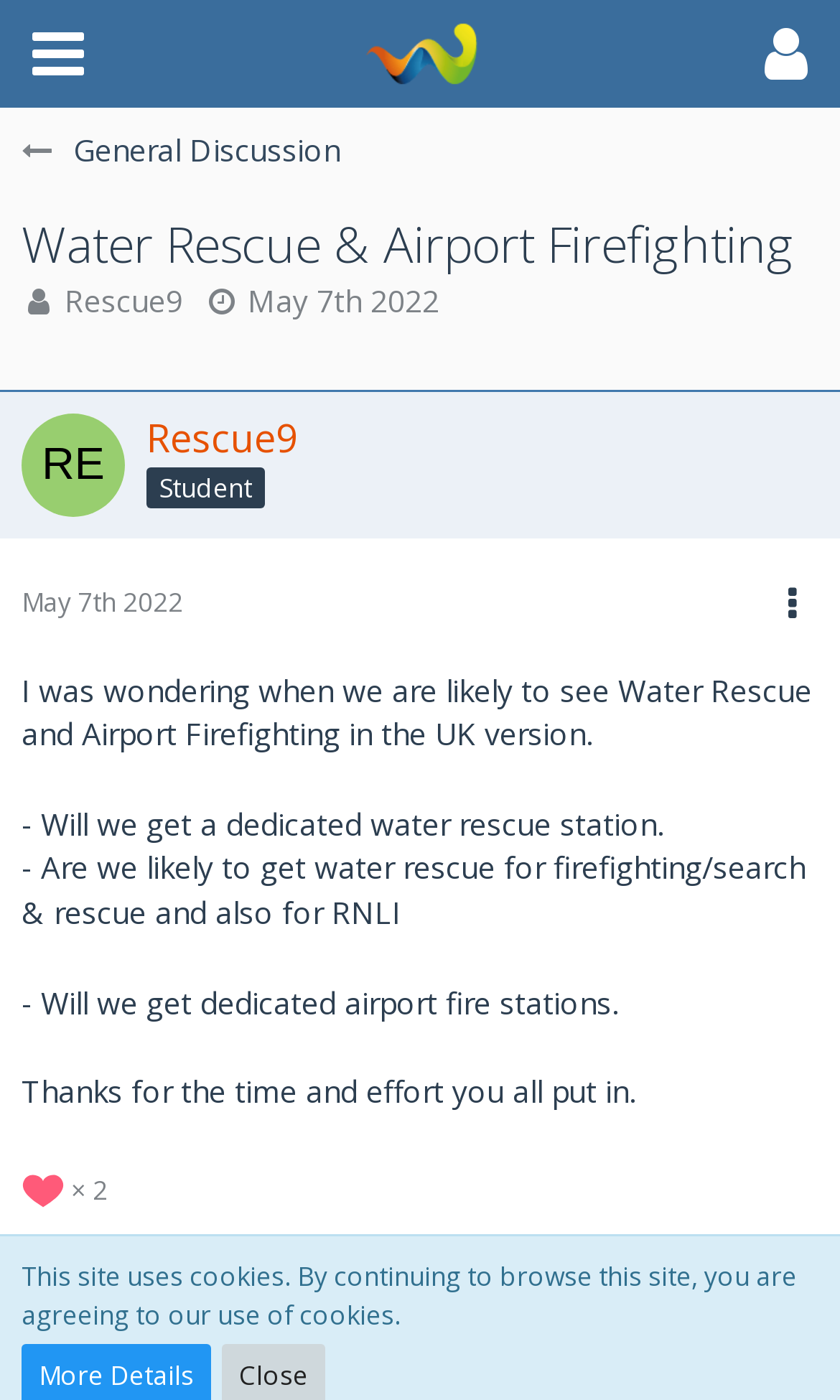Given the description: "aria-label="Menu"", determine the bounding box coordinates of the UI element. The coordinates should be formatted as four float numbers between 0 and 1, [left, top, right, bottom].

[0.026, 0.014, 0.113, 0.063]